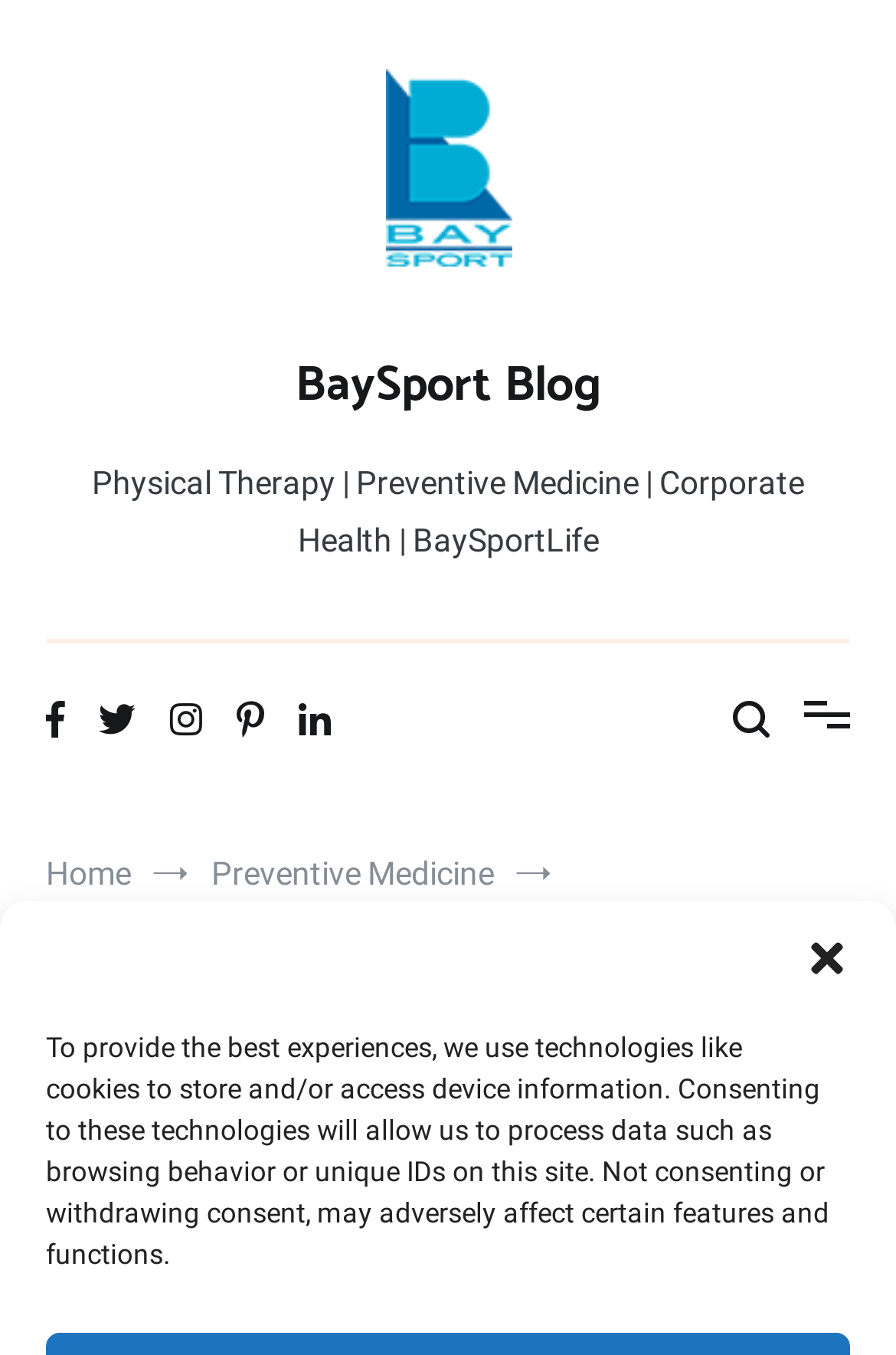Identify the bounding box coordinates of the region that should be clicked to execute the following instruction: "Explore Faith".

None